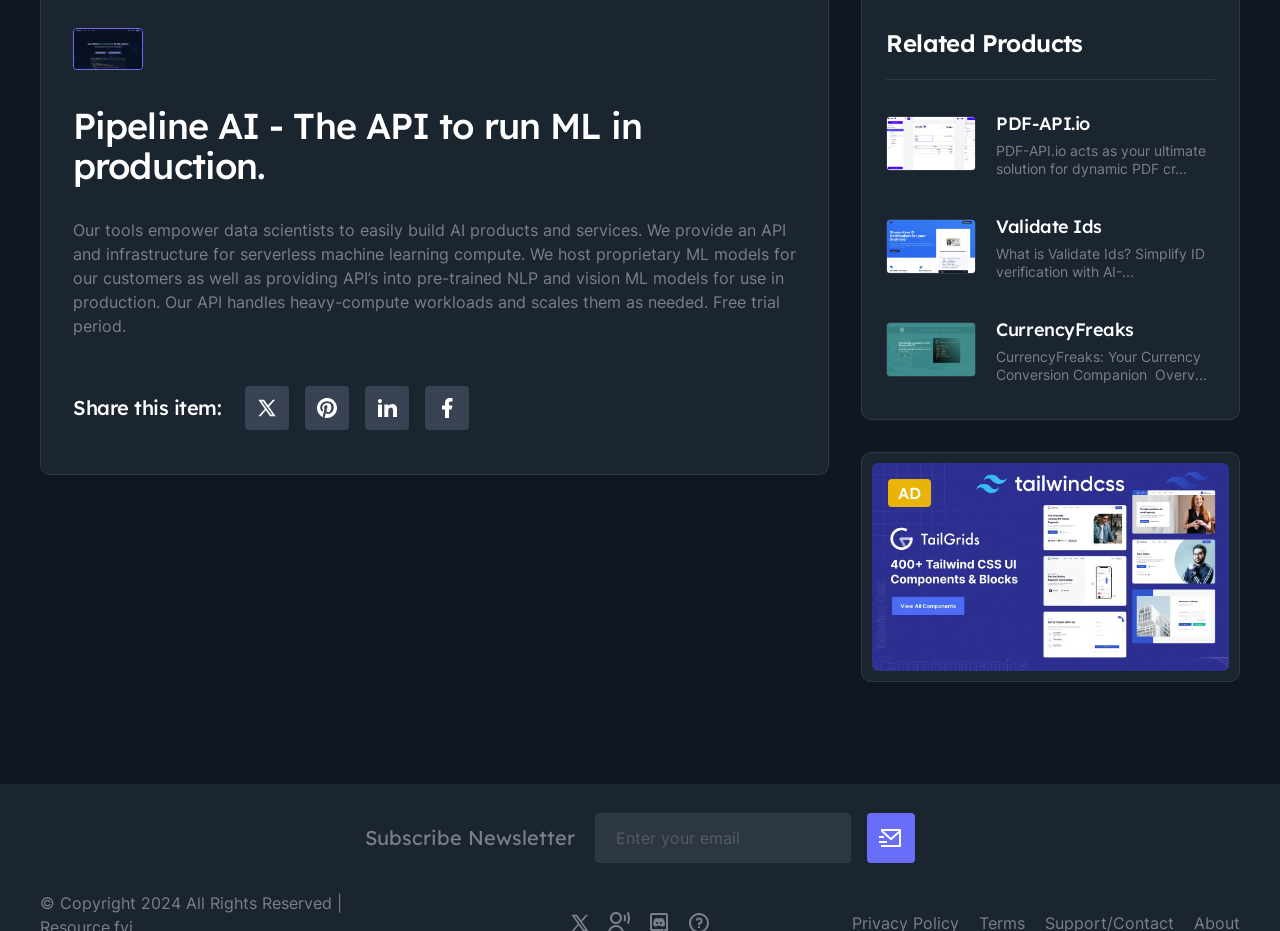Bounding box coordinates should be in the format (top-left x, top-left y, bottom-right x, bottom-right y) and all values should be floating point numbers between 0 and 1. Determine the bounding box coordinate for the UI element described as: PDF-API.io

[0.778, 0.118, 0.949, 0.148]